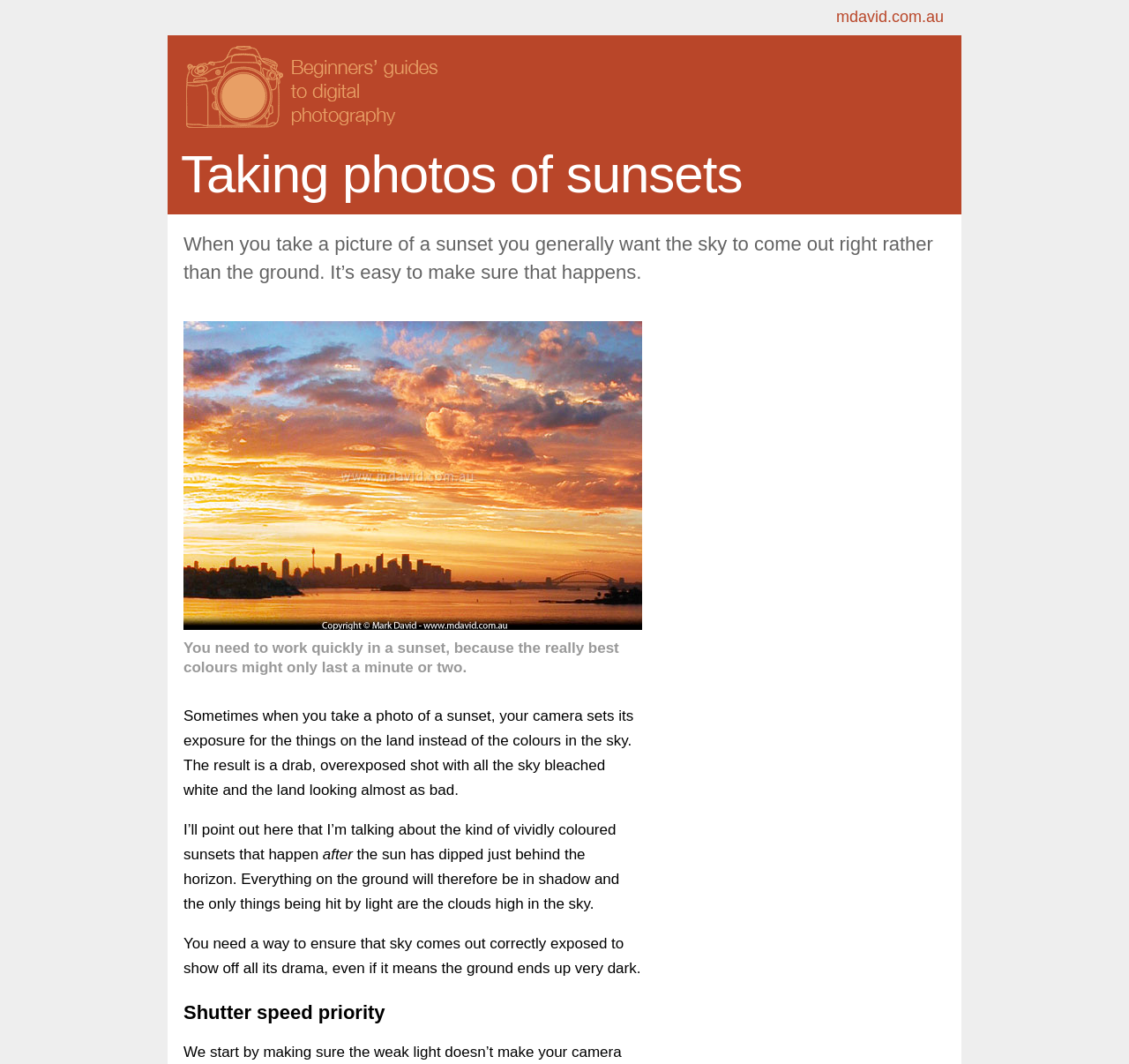What happens when the camera sets its exposure for the land instead of the sky?
Use the information from the screenshot to give a comprehensive response to the question.

According to the webpage, when the camera sets its exposure for the land instead of the sky, the result is a drab, overexposed shot with the sky bleached white and the land looking almost as bad.